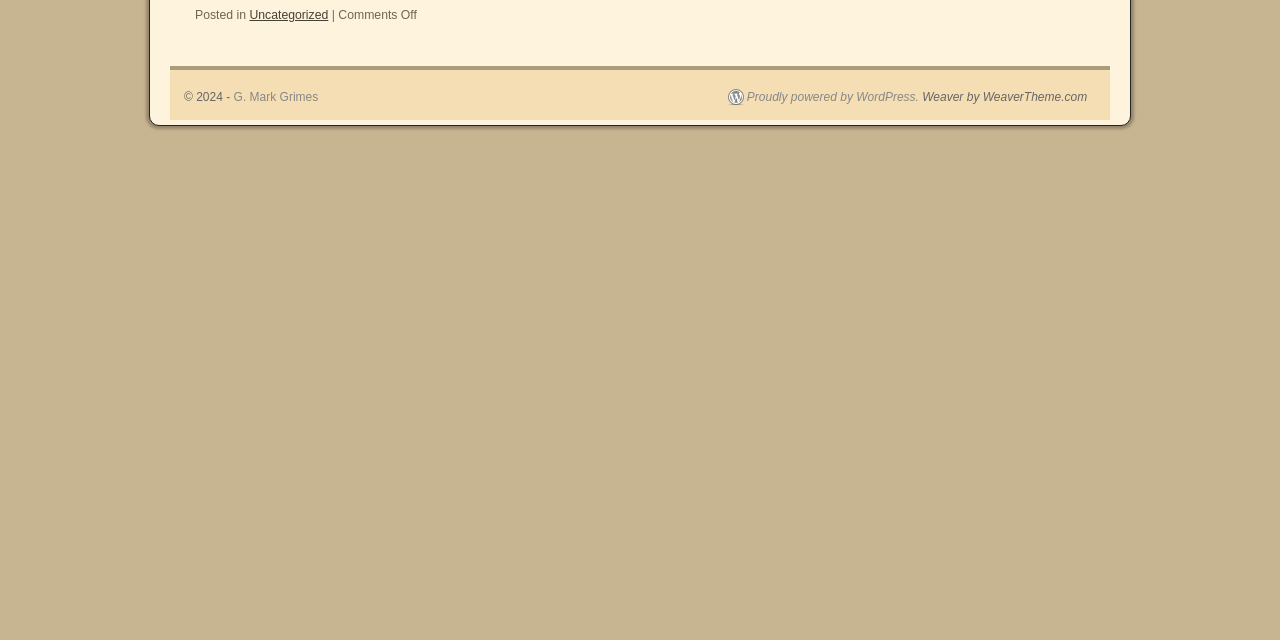Given the webpage screenshot, identify the bounding box of the UI element that matches this description: "Proudly powered by WordPress.".

[0.569, 0.14, 0.718, 0.165]